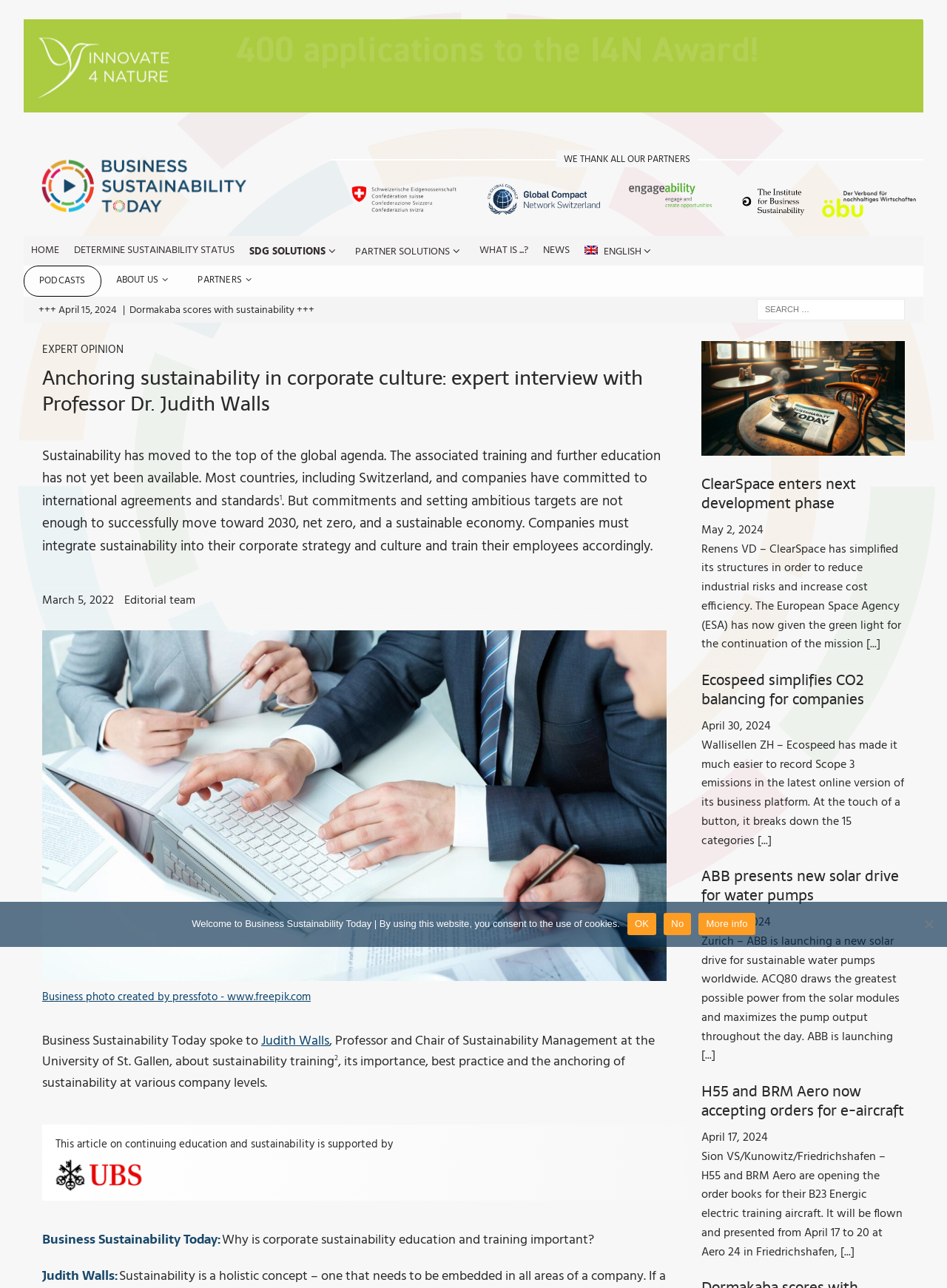Find the bounding box coordinates for the area you need to click to carry out the instruction: "Learn more about Judith Walls". The coordinates should be four float numbers between 0 and 1, indicated as [left, top, right, bottom].

[0.276, 0.8, 0.348, 0.817]